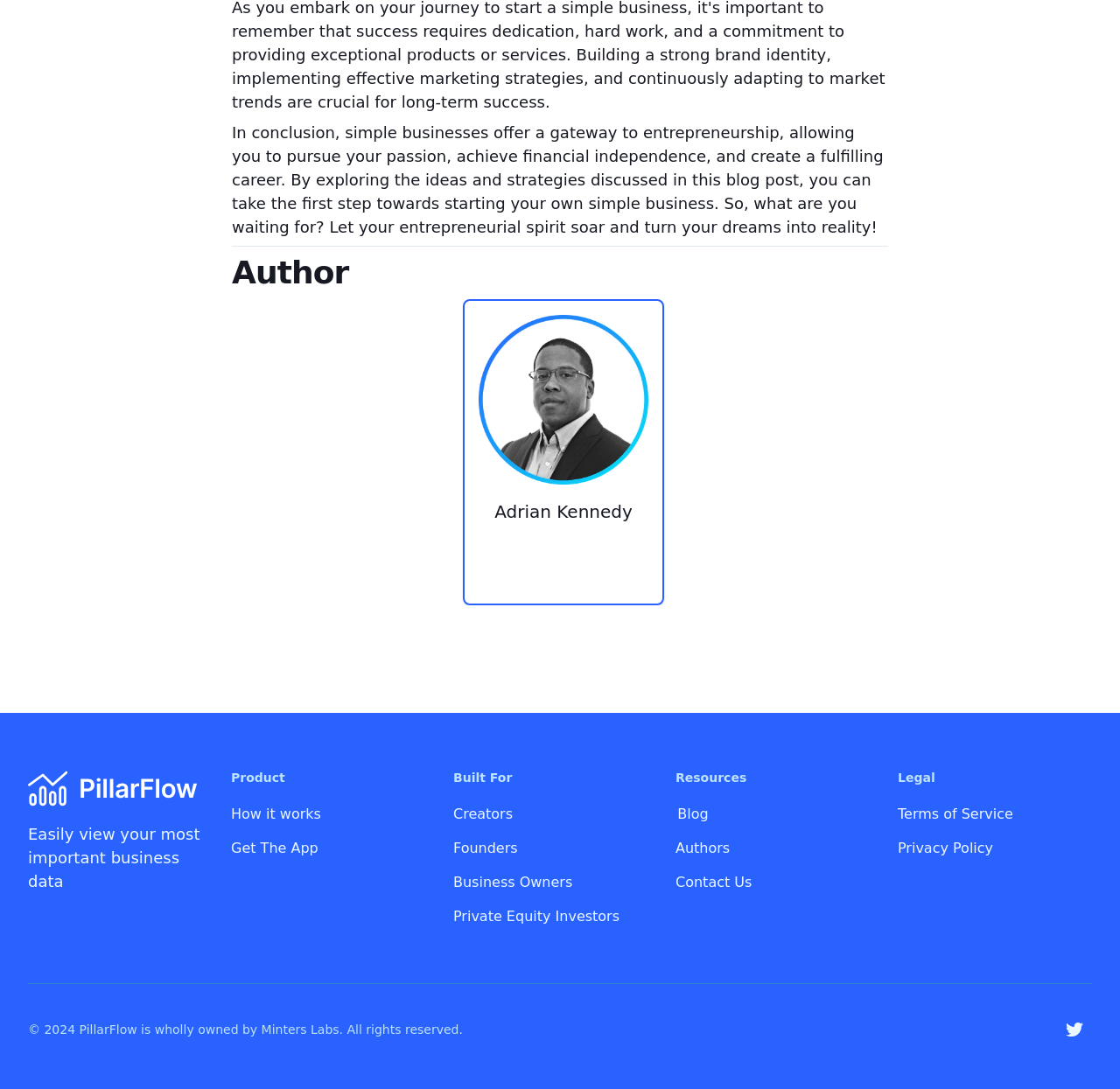Please locate the bounding box coordinates of the element that needs to be clicked to achieve the following instruction: "Click on the 'Home' link". The coordinates should be four float numbers between 0 and 1, i.e., [left, top, right, bottom].

None